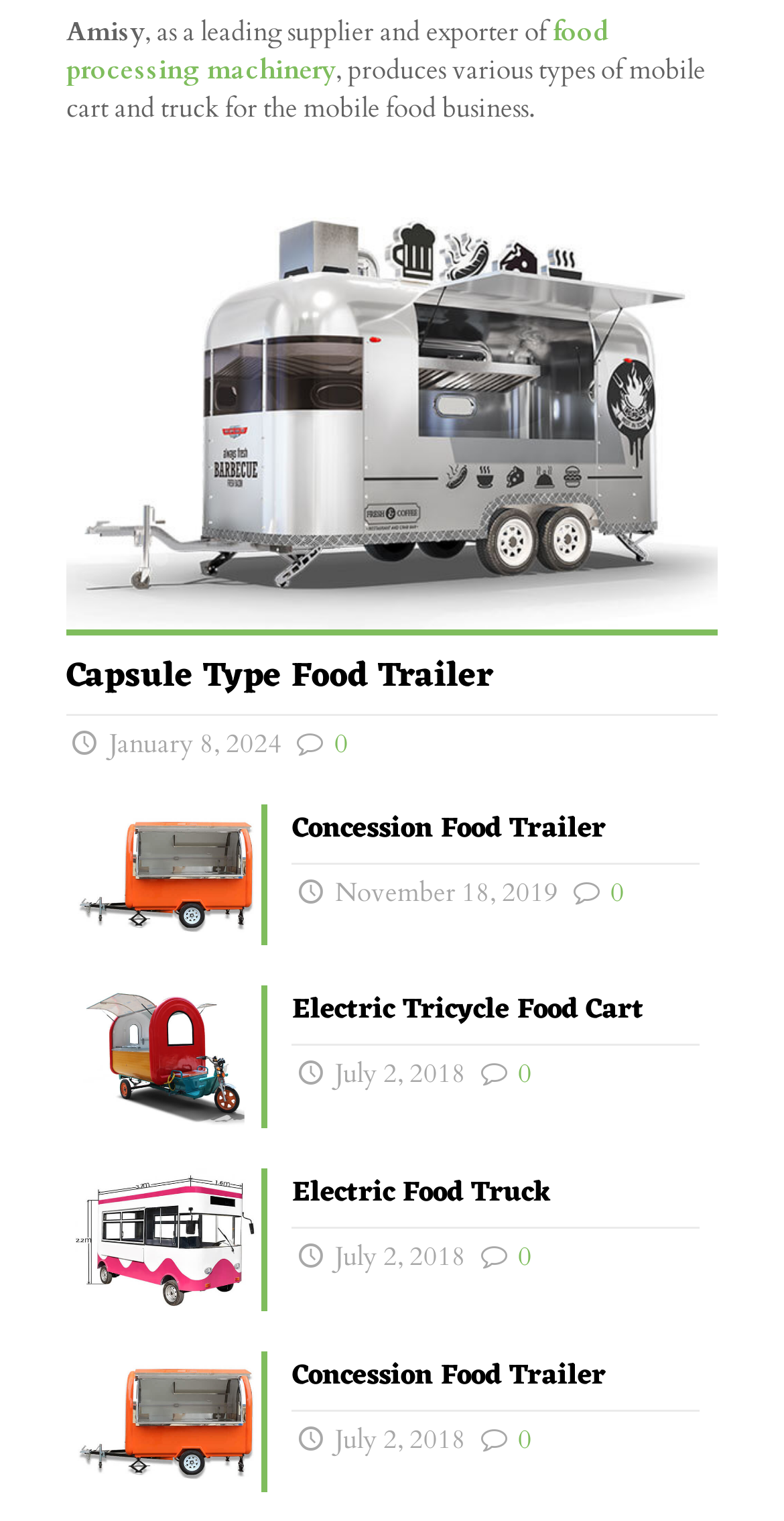Locate the coordinates of the bounding box for the clickable region that fulfills this instruction: "explore Capsule Type Food Trailer".

[0.085, 0.425, 0.628, 0.465]